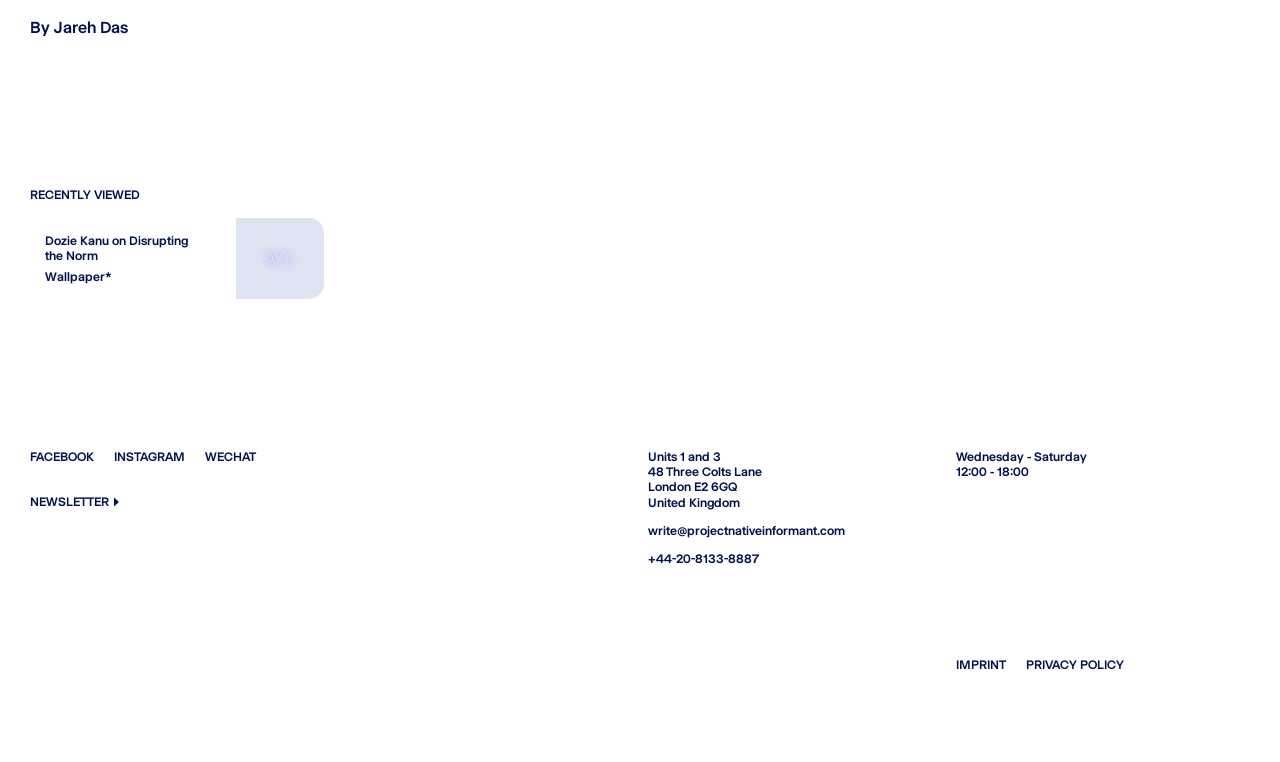Could you locate the bounding box coordinates for the section that should be clicked to accomplish this task: "Follow on Facebook".

[0.023, 0.589, 0.073, 0.609]